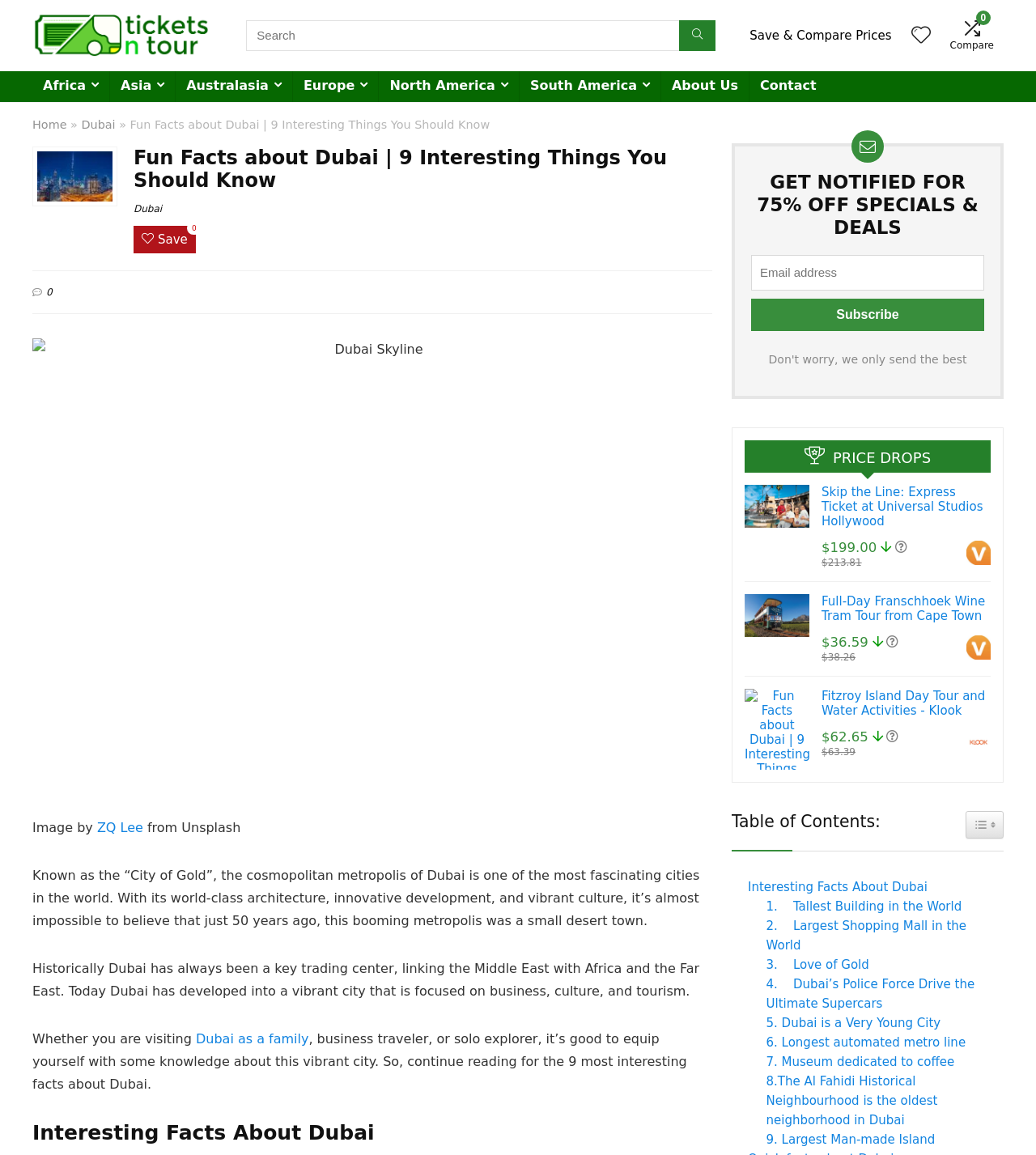Please specify the bounding box coordinates for the clickable region that will help you carry out the instruction: "Read about Dubai".

[0.129, 0.127, 0.672, 0.166]